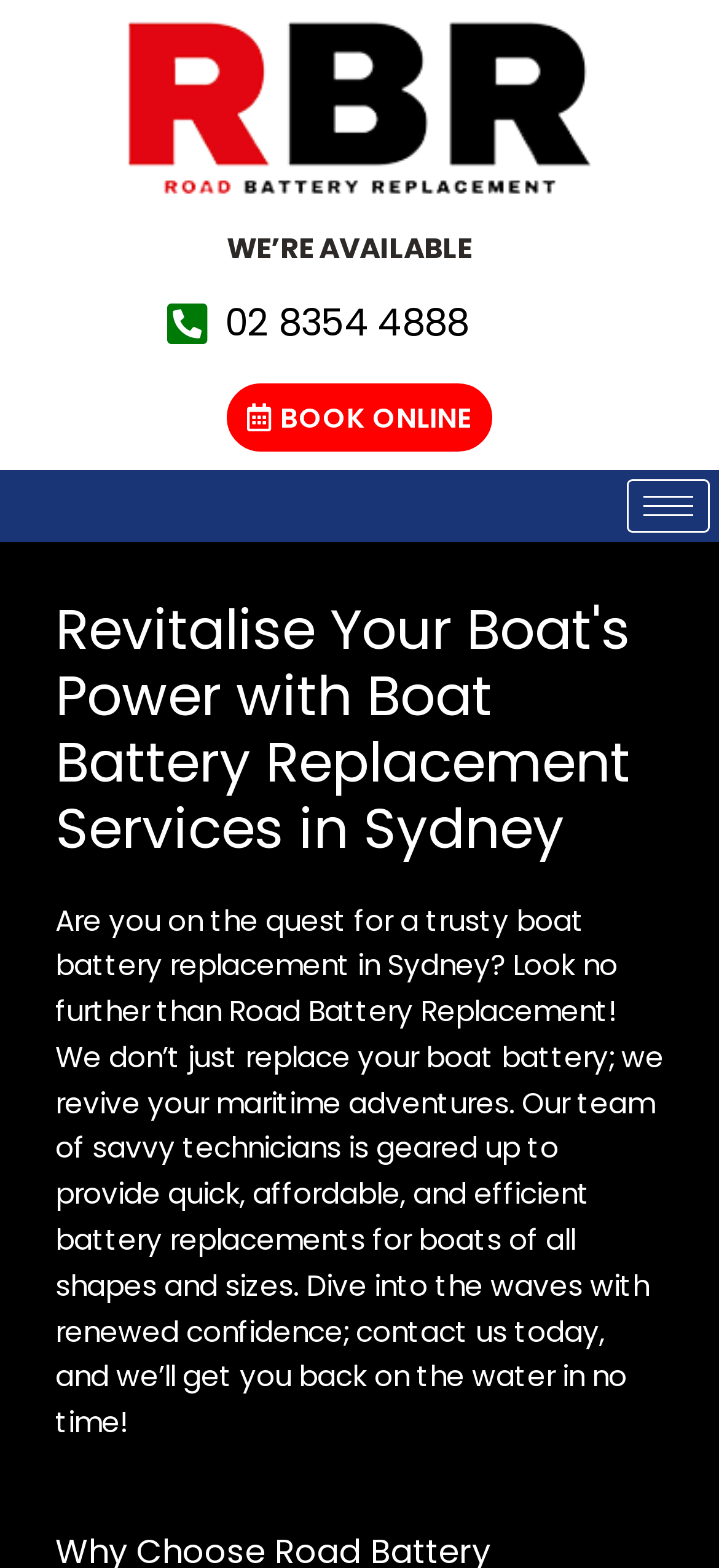What is the scope of the service?
Please respond to the question with as much detail as possible.

I found the scope of the service by reading the static text element which mentions 'boats of all shapes and sizes', indicating that the service is not limited to specific types of boats.